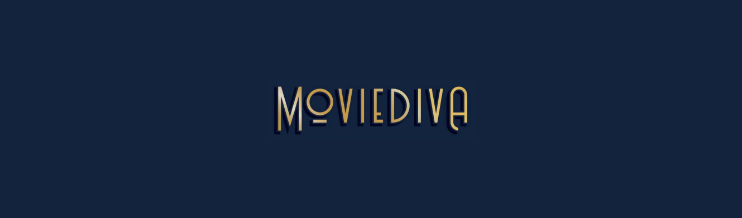Using the details in the image, give a detailed response to the question below:
What is the font style of the logo?

The logo features an elegant font that captures a vintage aesthetic, which suggests a sense of sophistication and refinement, fitting for a film-oriented website or platform.